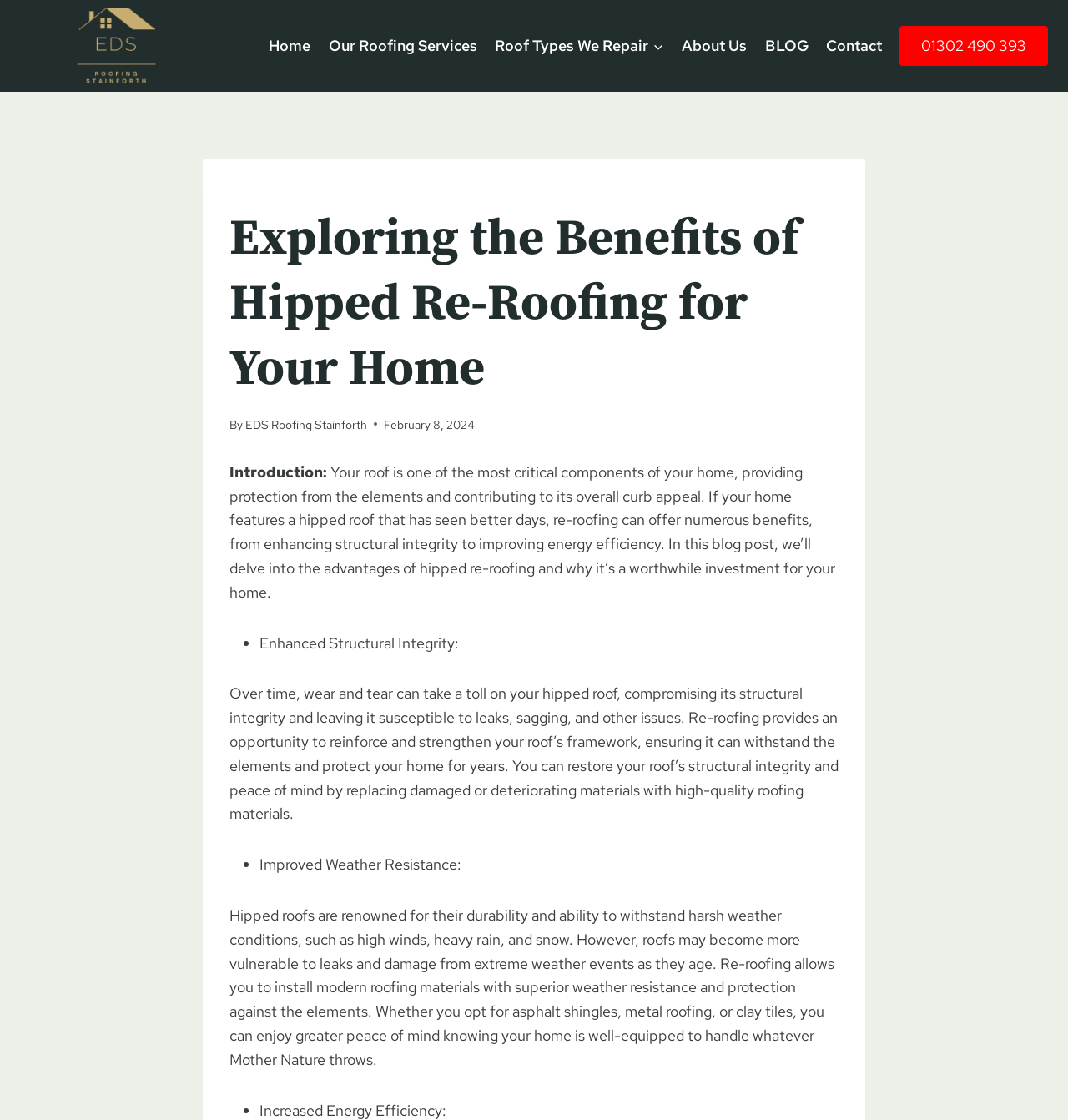Please identify the bounding box coordinates of the element's region that needs to be clicked to fulfill the following instruction: "Call the phone number". The bounding box coordinates should consist of four float numbers between 0 and 1, i.e., [left, top, right, bottom].

[0.842, 0.023, 0.981, 0.059]